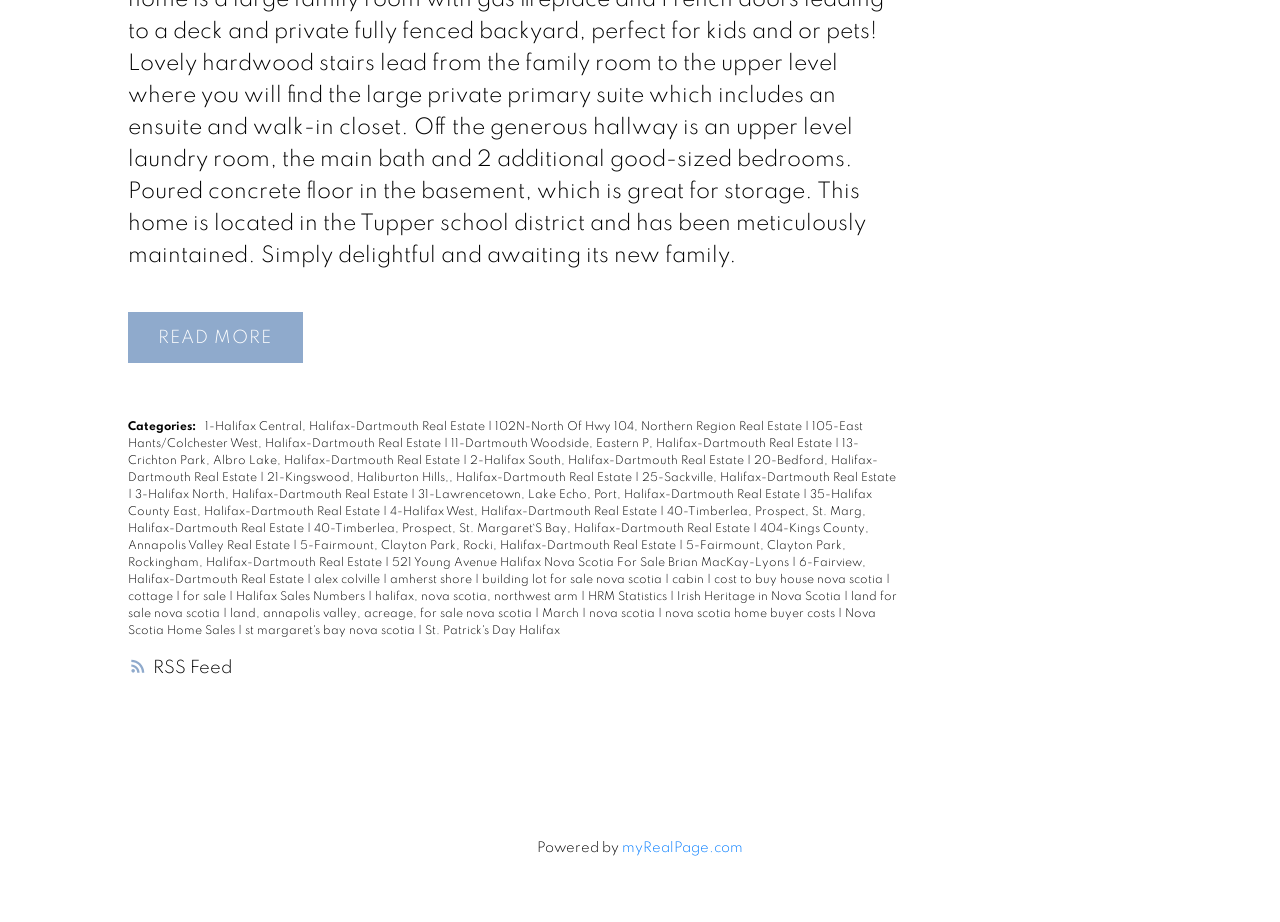Please identify the bounding box coordinates of the clickable area that will fulfill the following instruction: "Click on RSS Feed". The coordinates should be in the format of four float numbers between 0 and 1, i.e., [left, top, right, bottom].

[0.1, 0.712, 0.702, 0.74]